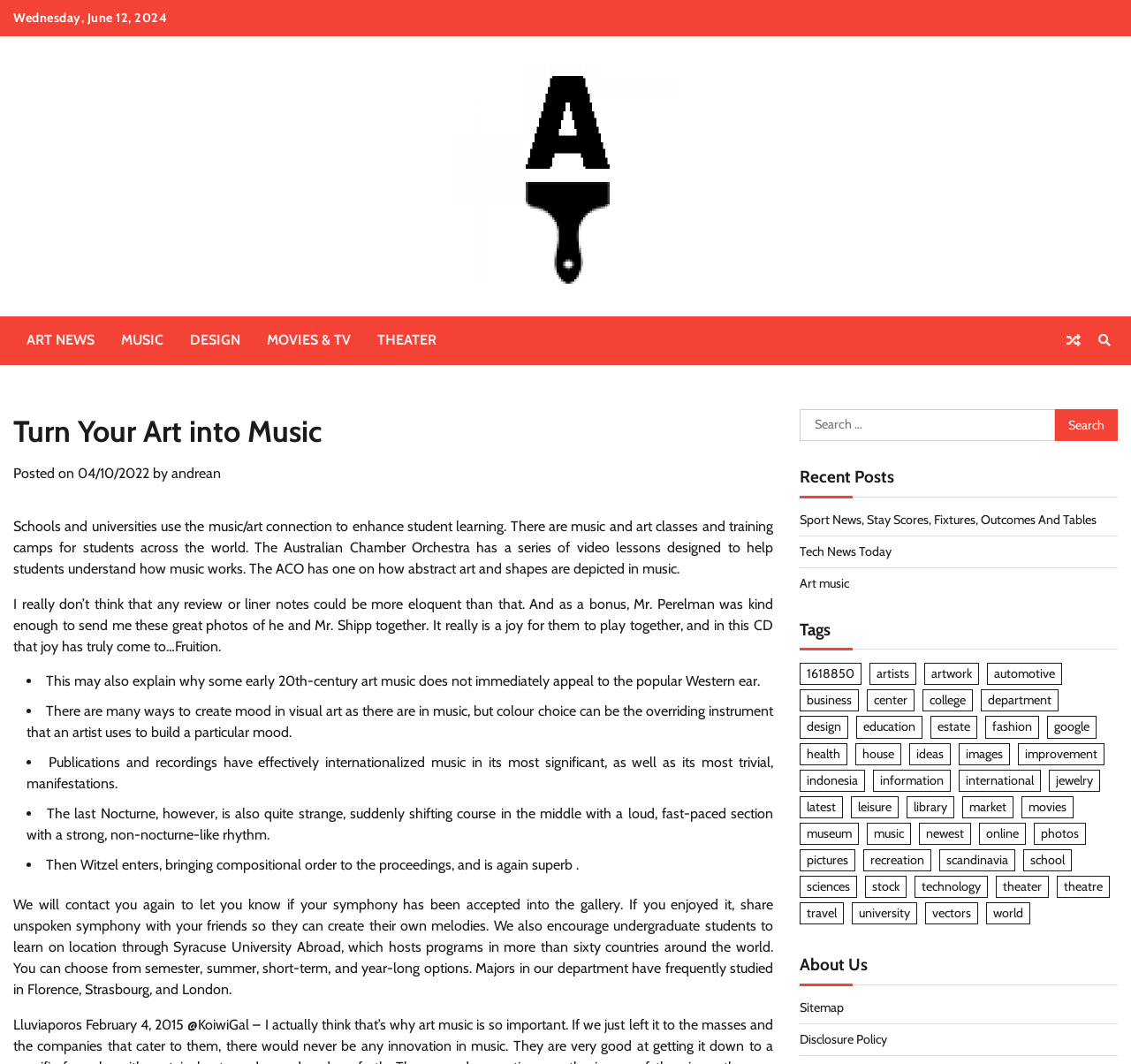Can you find the bounding box coordinates for the element to click on to achieve the instruction: "Read the recent post 'Art music'"?

[0.707, 0.541, 0.751, 0.556]